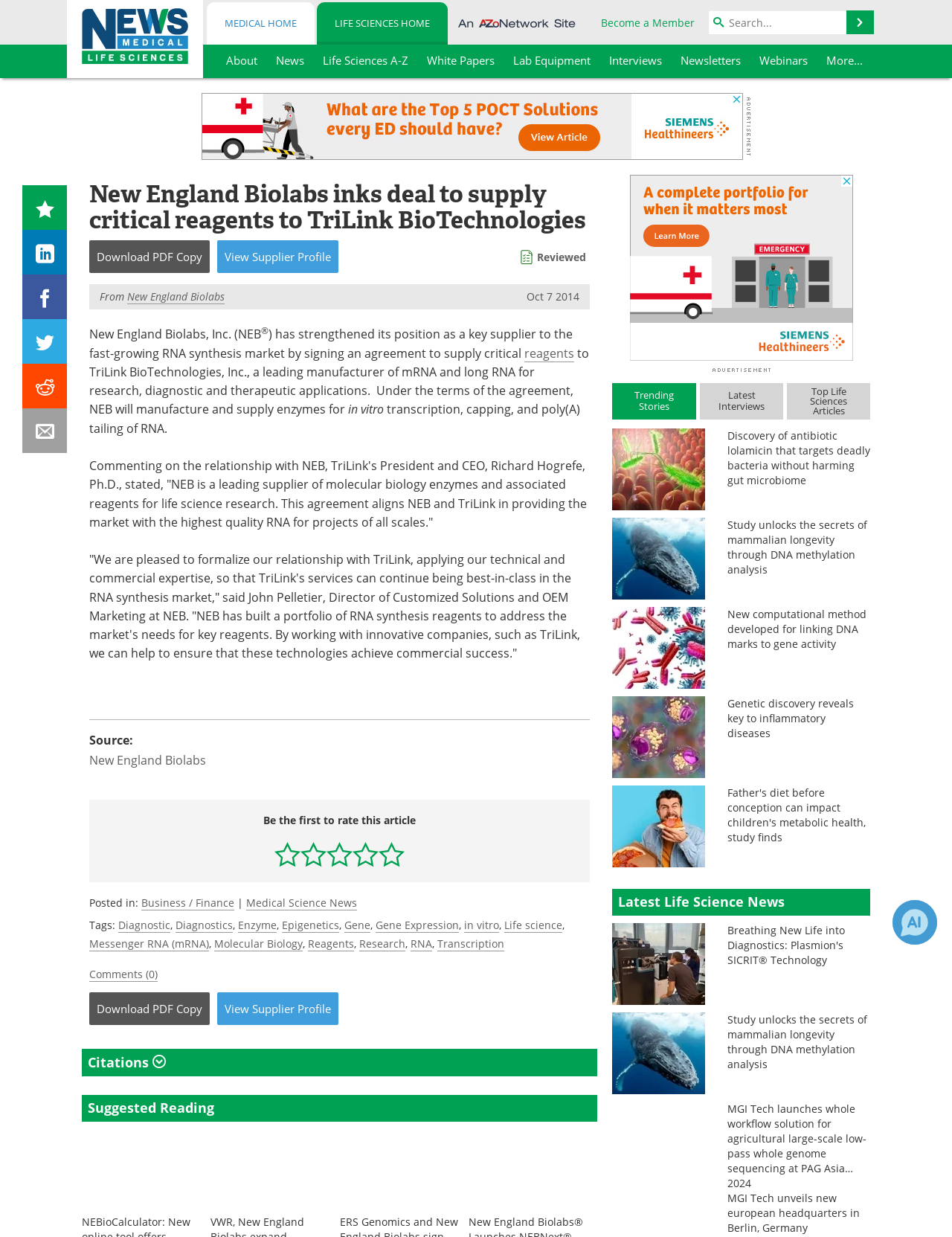From the element description: "aria-label="Advertisement" title="3rd party ad content"", extract the bounding box coordinates of the UI element. The coordinates should be expressed as four float numbers between 0 and 1, in the order [left, top, right, bottom].

[0.661, 0.141, 0.896, 0.292]